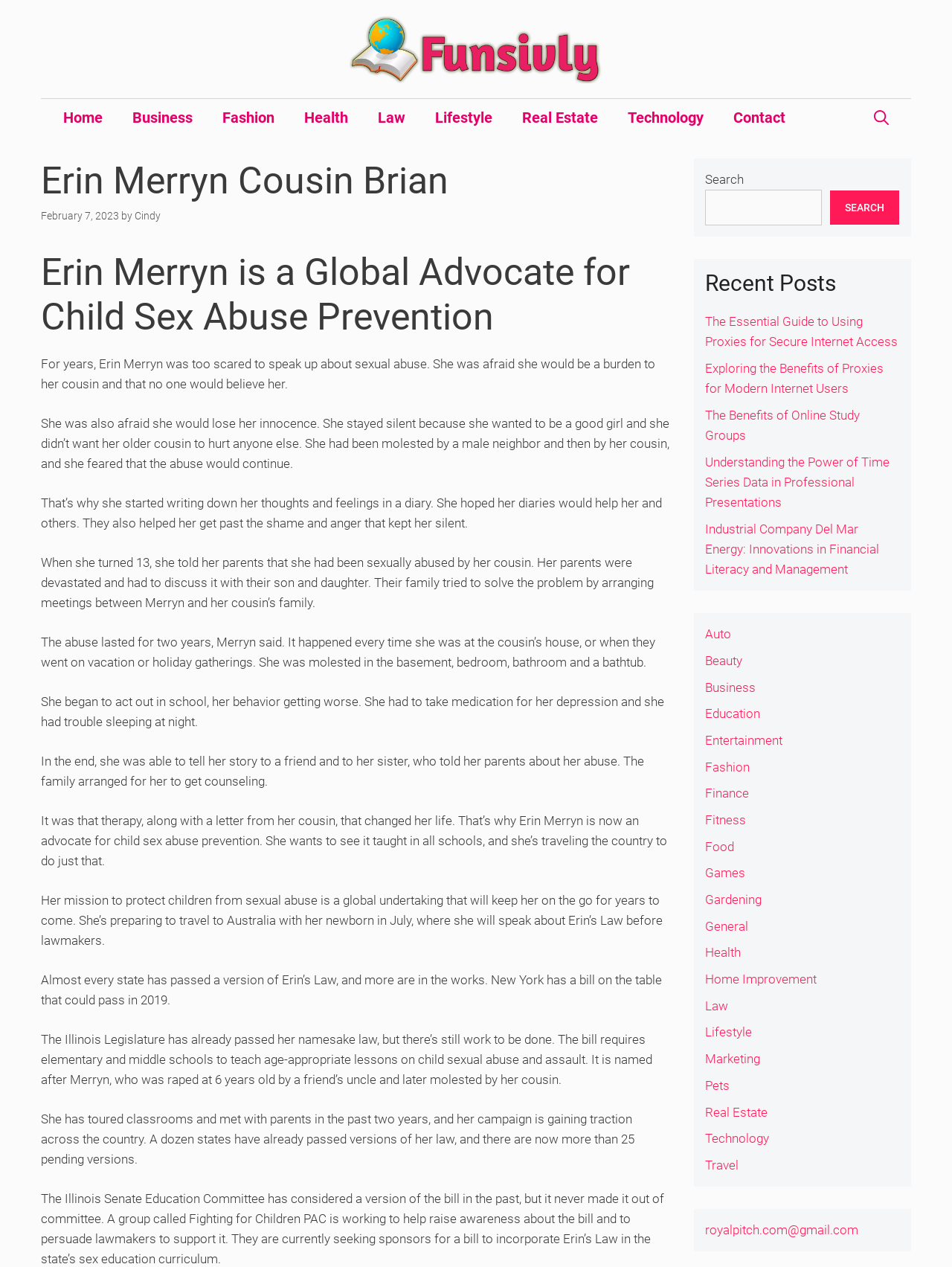Who is Erin Merryn?
Answer the question in as much detail as possible.

Based on the webpage content, Erin Merryn is a global advocate for child sex abuse prevention. The webpage provides a detailed account of her life, including her experiences with sexual abuse and her efforts to raise awareness about the issue.